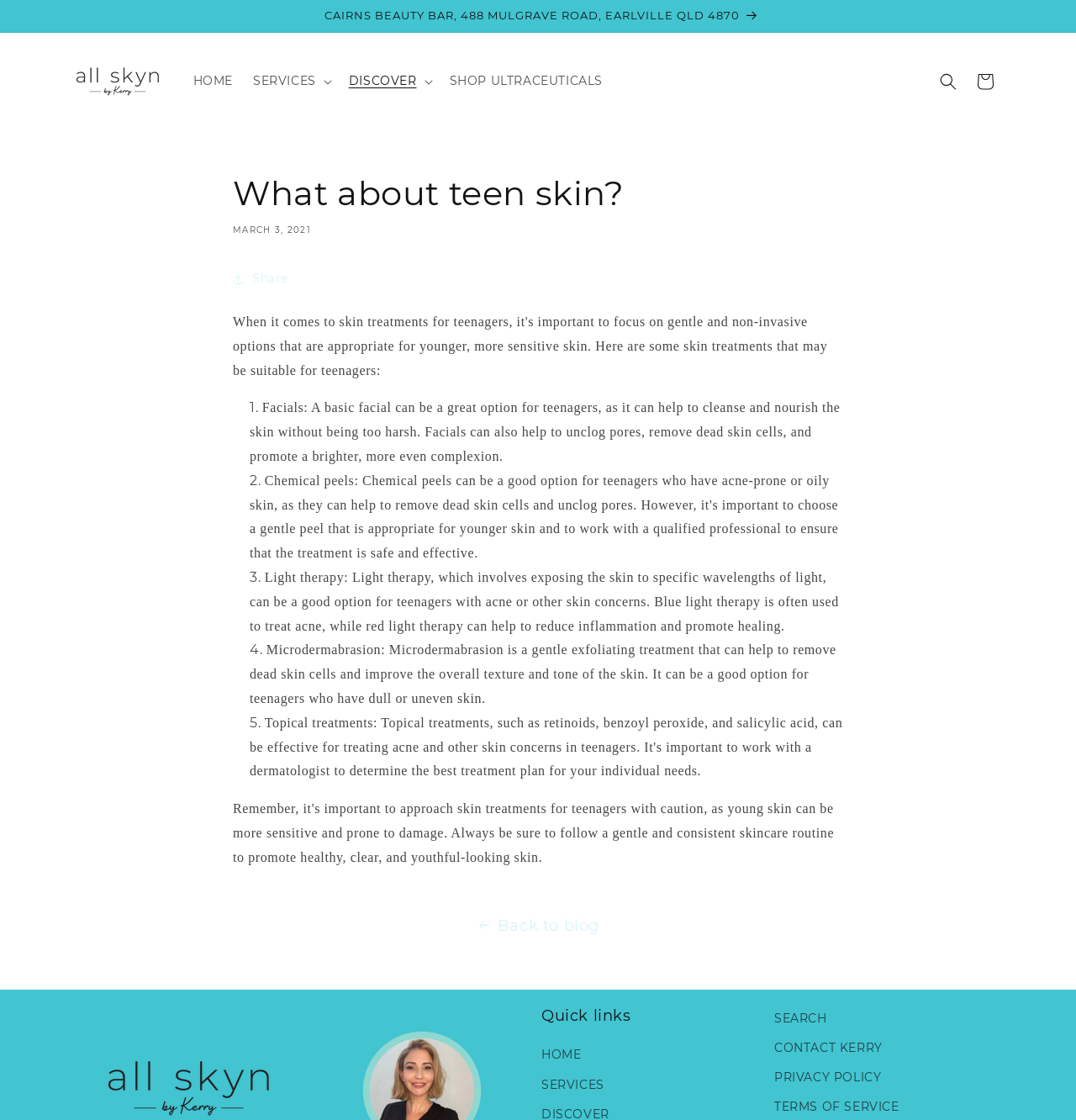Please find the bounding box coordinates of the element that you should click to achieve the following instruction: "Click the 'HOME' link". The coordinates should be presented as four float numbers between 0 and 1: [left, top, right, bottom].

[0.17, 0.057, 0.226, 0.088]